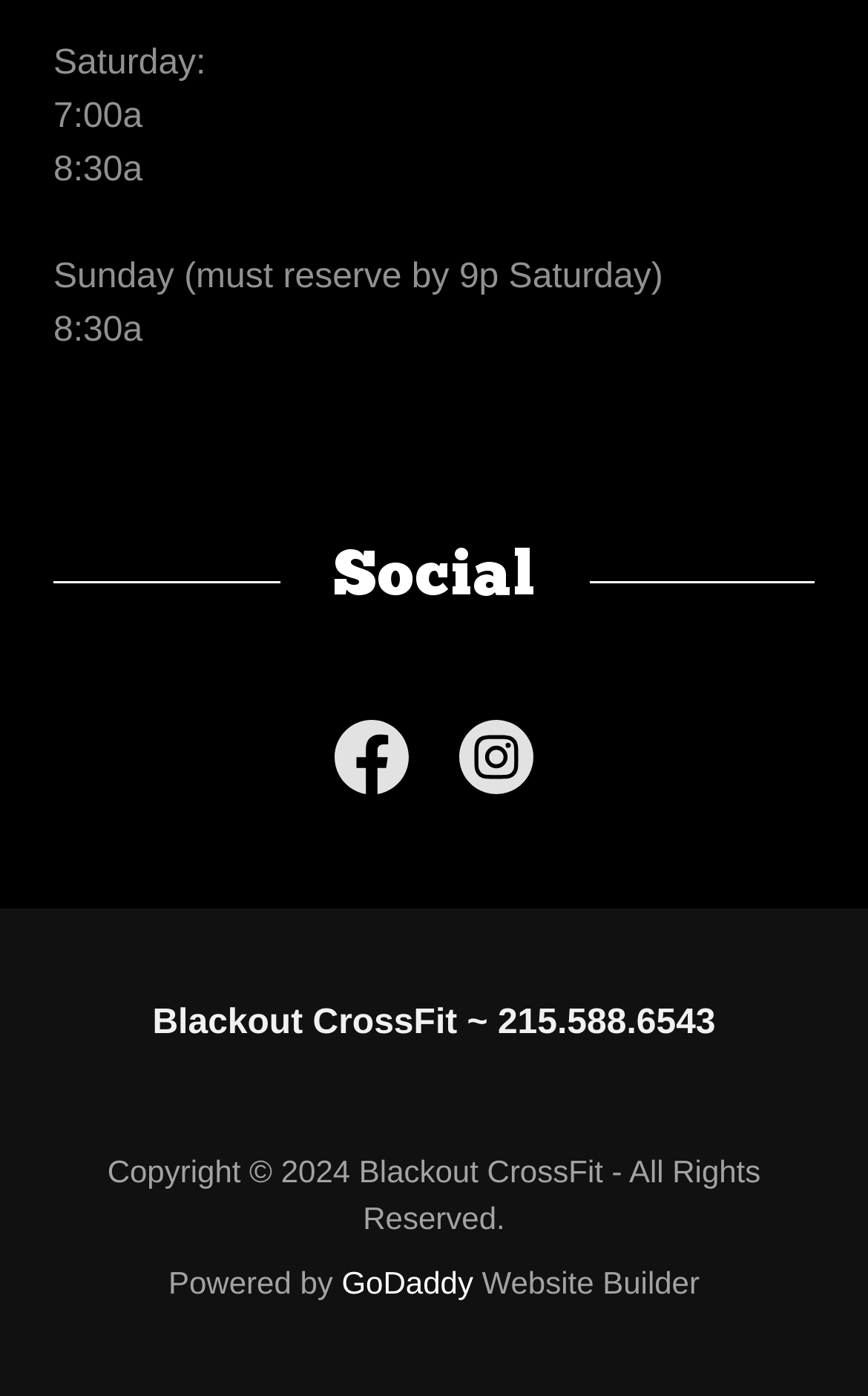What is the name of the website builder?
Respond with a short answer, either a single word or a phrase, based on the image.

GoDaddy